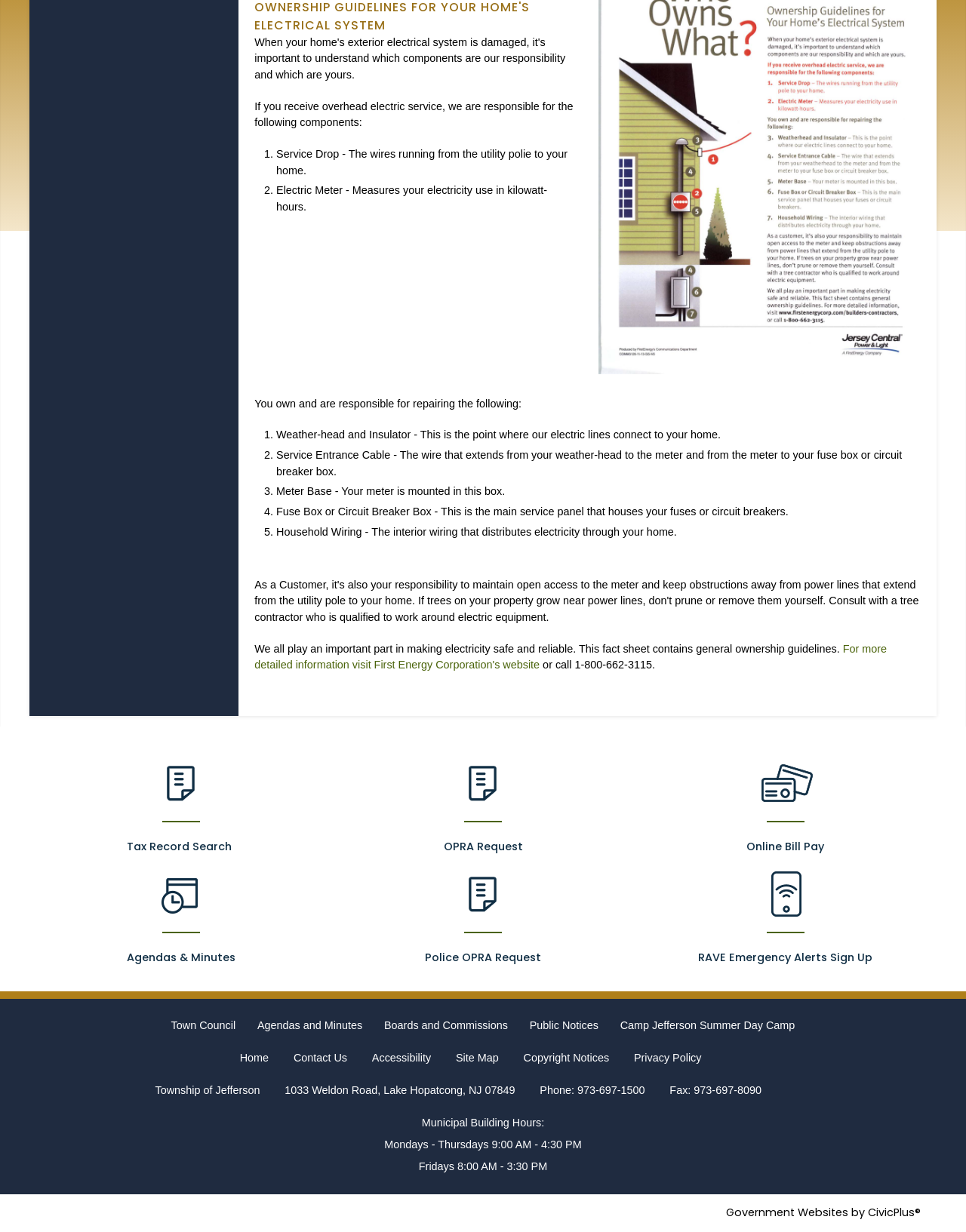Given the following UI element description: "Town Council", find the bounding box coordinates in the webpage screenshot.

[0.177, 0.827, 0.244, 0.837]